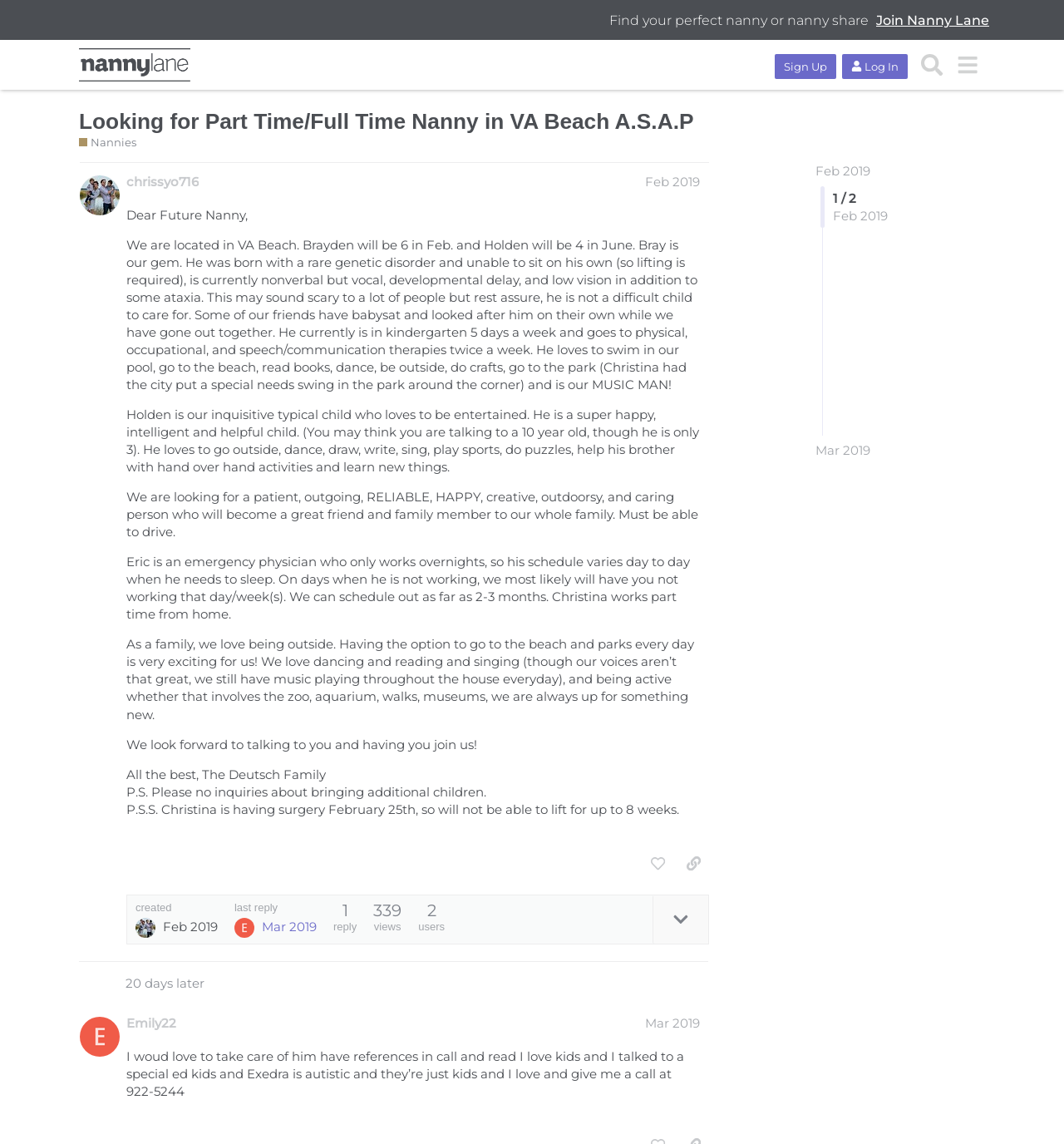Please extract and provide the main headline of the webpage.

Looking for Part Time/Full Time Nanny in VA Beach A.S.A.P